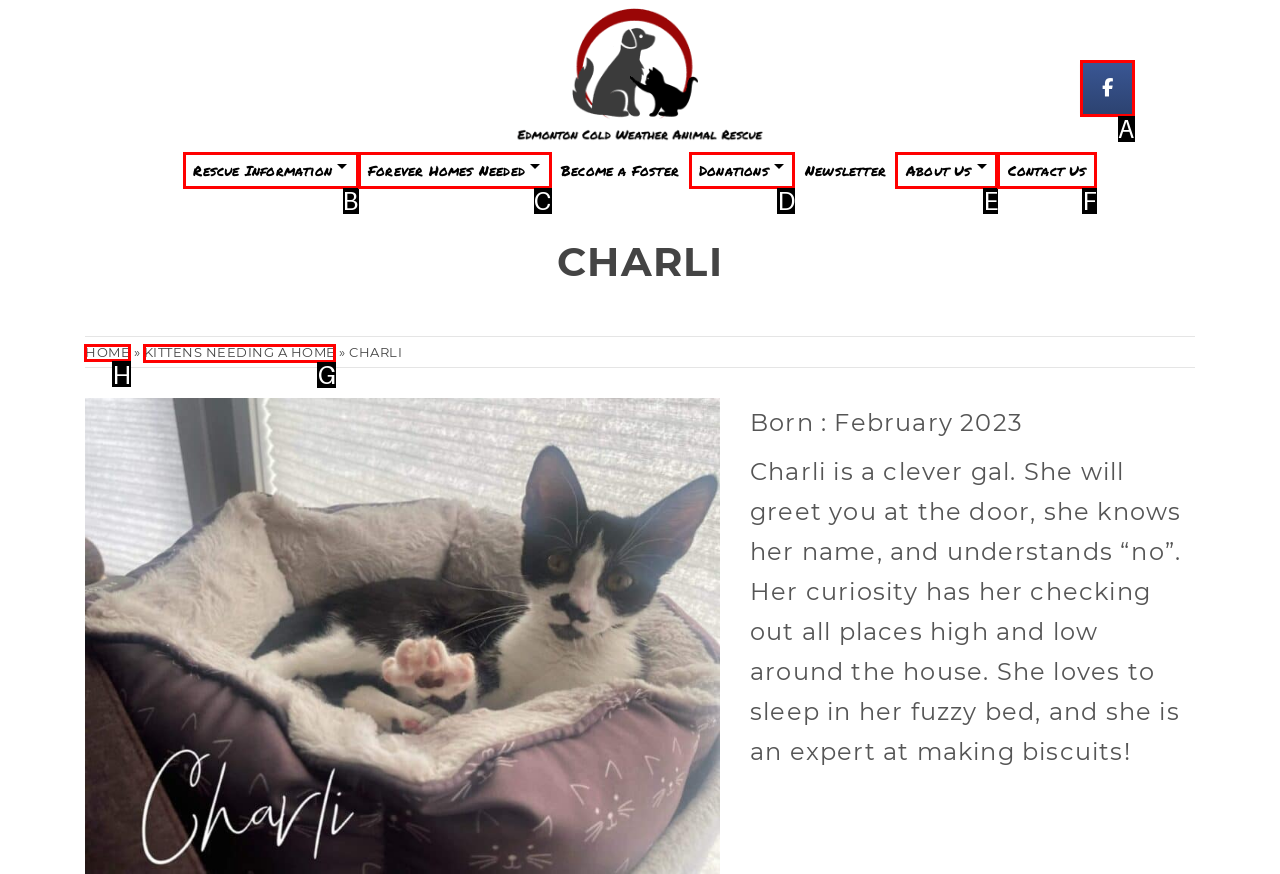Figure out which option to click to perform the following task: Go to HOME page
Provide the letter of the correct option in your response.

H